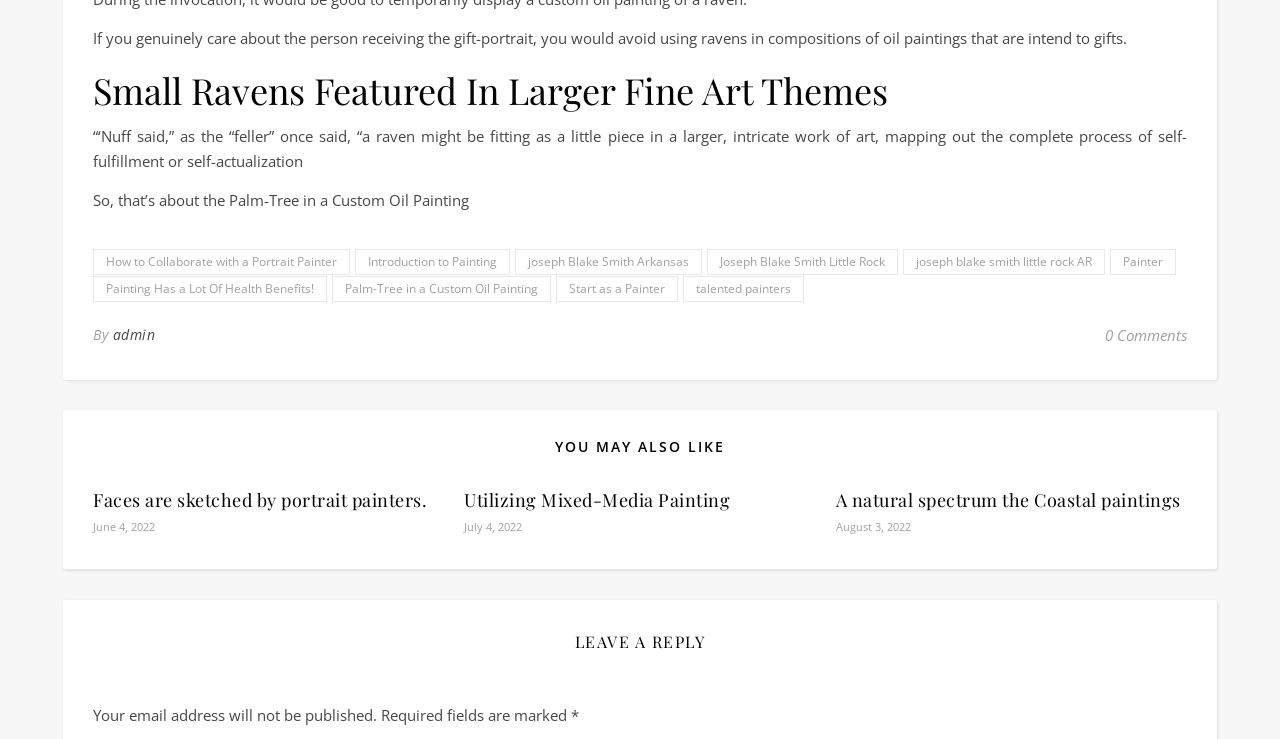Extract the bounding box for the UI element that matches this description: "joseph Blake Smith Arkansas".

[0.402, 0.337, 0.548, 0.372]